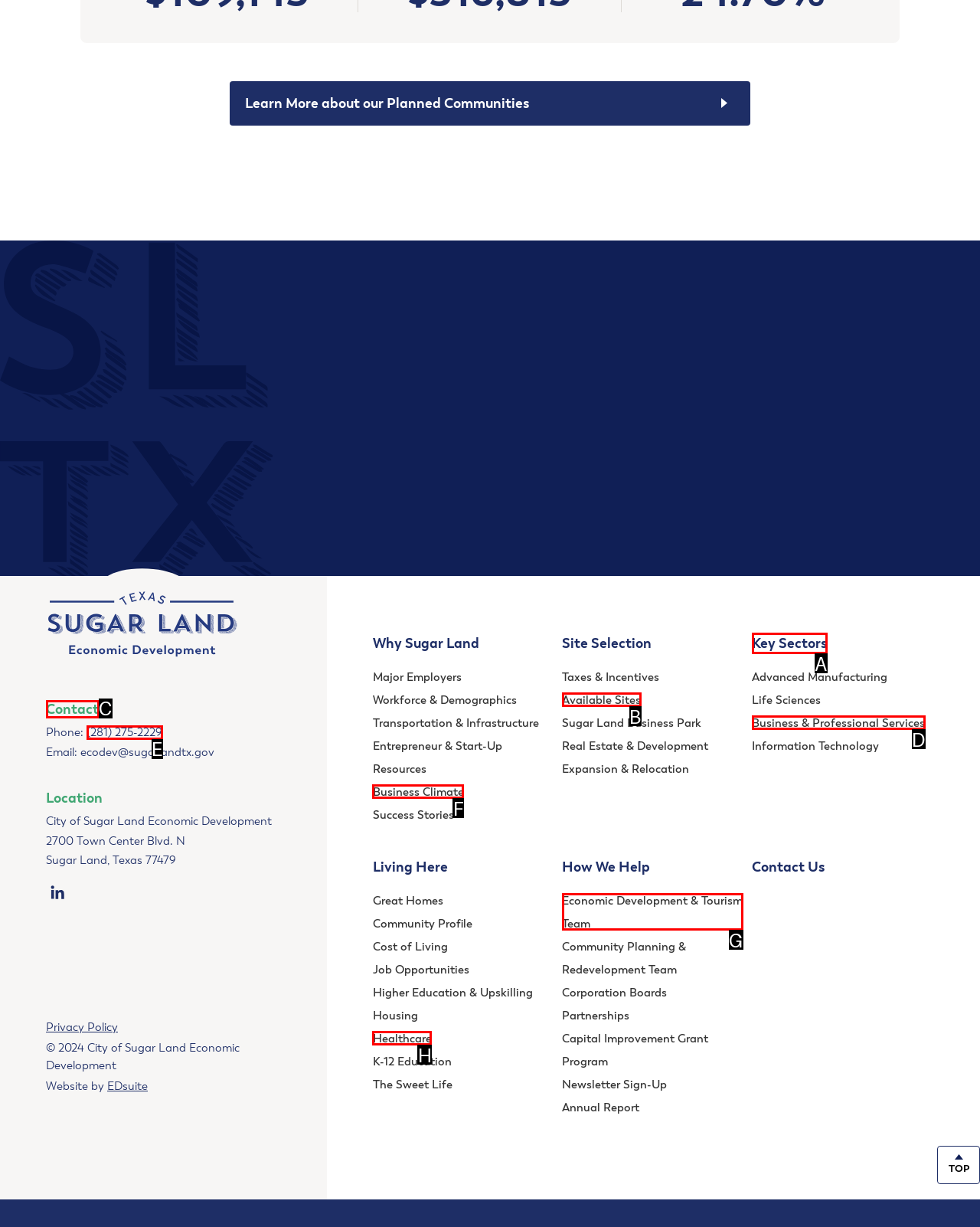What letter corresponds to the UI element to complete this task: Contact us
Answer directly with the letter.

C